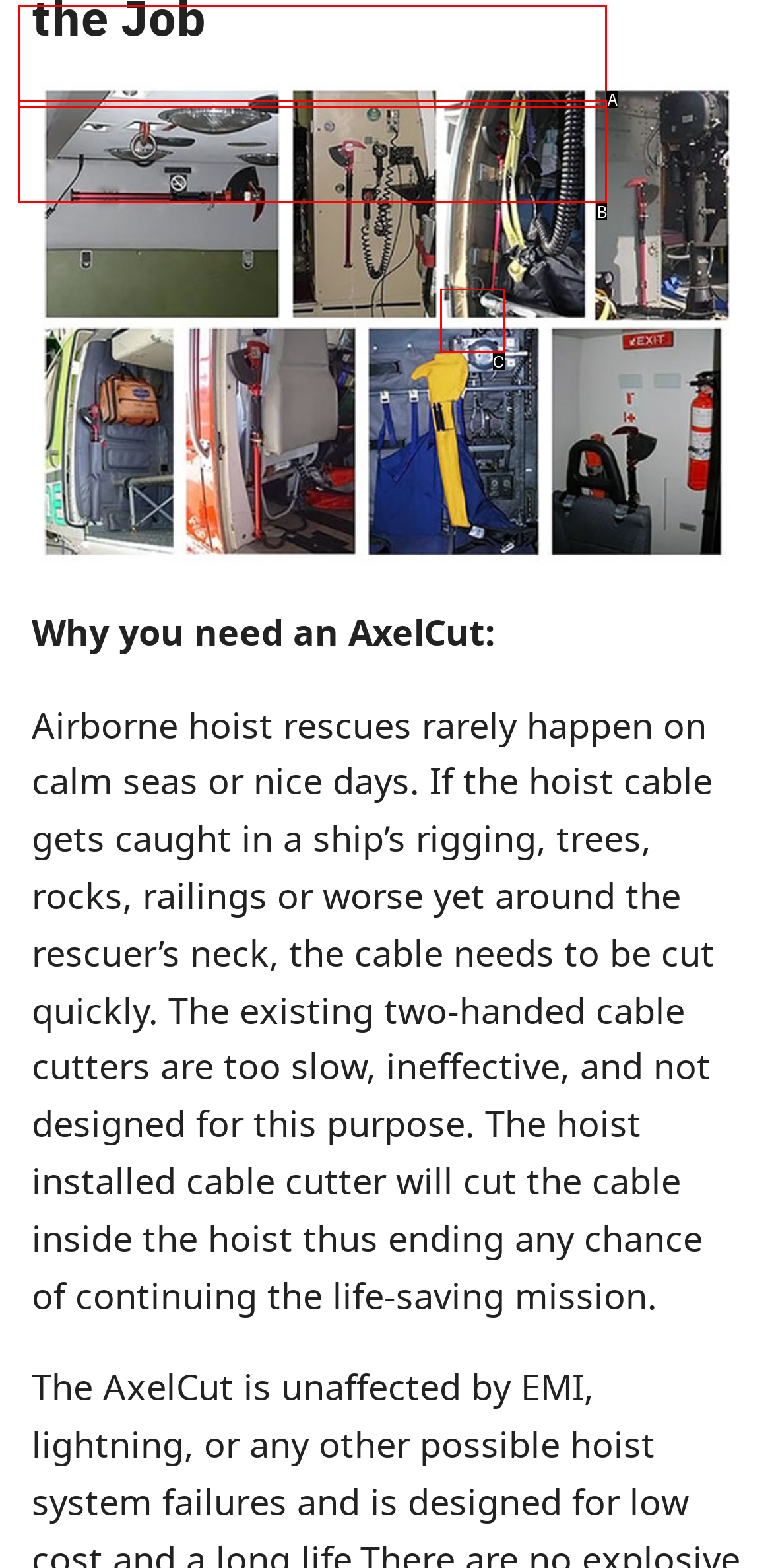Using the provided description: Search, select the HTML element that corresponds to it. Indicate your choice with the option's letter.

C